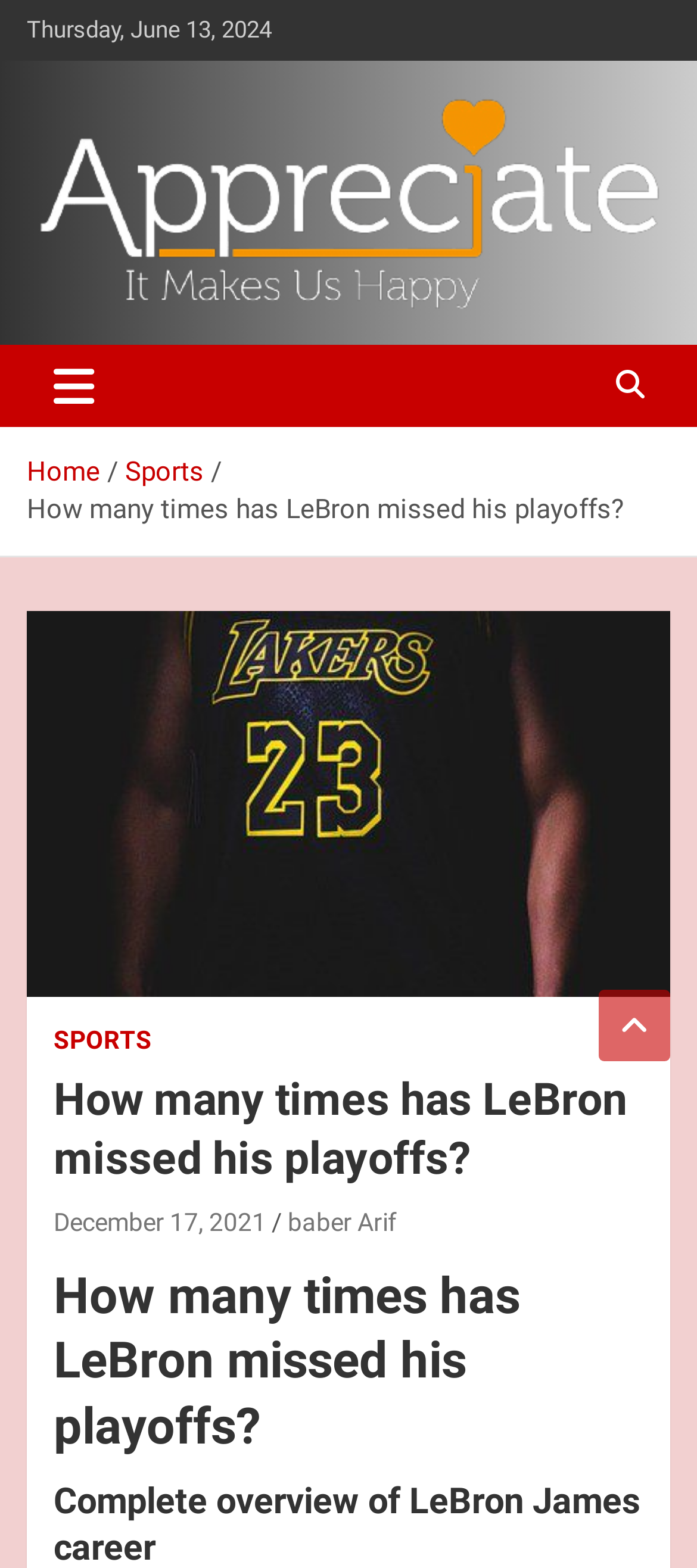Provide a thorough description of the webpage you see.

The webpage is about LeBron James, a professional basketball player, and provides an overview of his playoff performances. At the top left of the page, there is a date "Thursday, June 13, 2024" and a link to the website "Make & Appreciate" with an accompanying image. Below this, there is a heading with the same website name and a brief description of the website's content, including categories like Technology, Fashion, Health, Sports, and Law & Attorney.

To the right of the website description, there is a button to toggle navigation. Below this, there is a navigation section with breadcrumbs, including links to "Home" and "Sports". The main content of the page starts with a heading "How many times has LeBron missed his playoffs?" followed by a figure, likely an image related to LeBron James.

Underneath the figure, there is a section with a heading "SPORTS" and another heading with the same question about LeBron James' playoff performances. This section also includes links to the date "December 17, 2021" and the author "baber Arif". Further down, there is another heading with the same question, likely a subheading or a summary of the content.

At the bottom right of the page, there is a link with an icon, possibly a social media link or a share button. Overall, the webpage appears to be an article or a blog post about LeBron James' playoff performances, with a focus on providing information and statistics about his career.